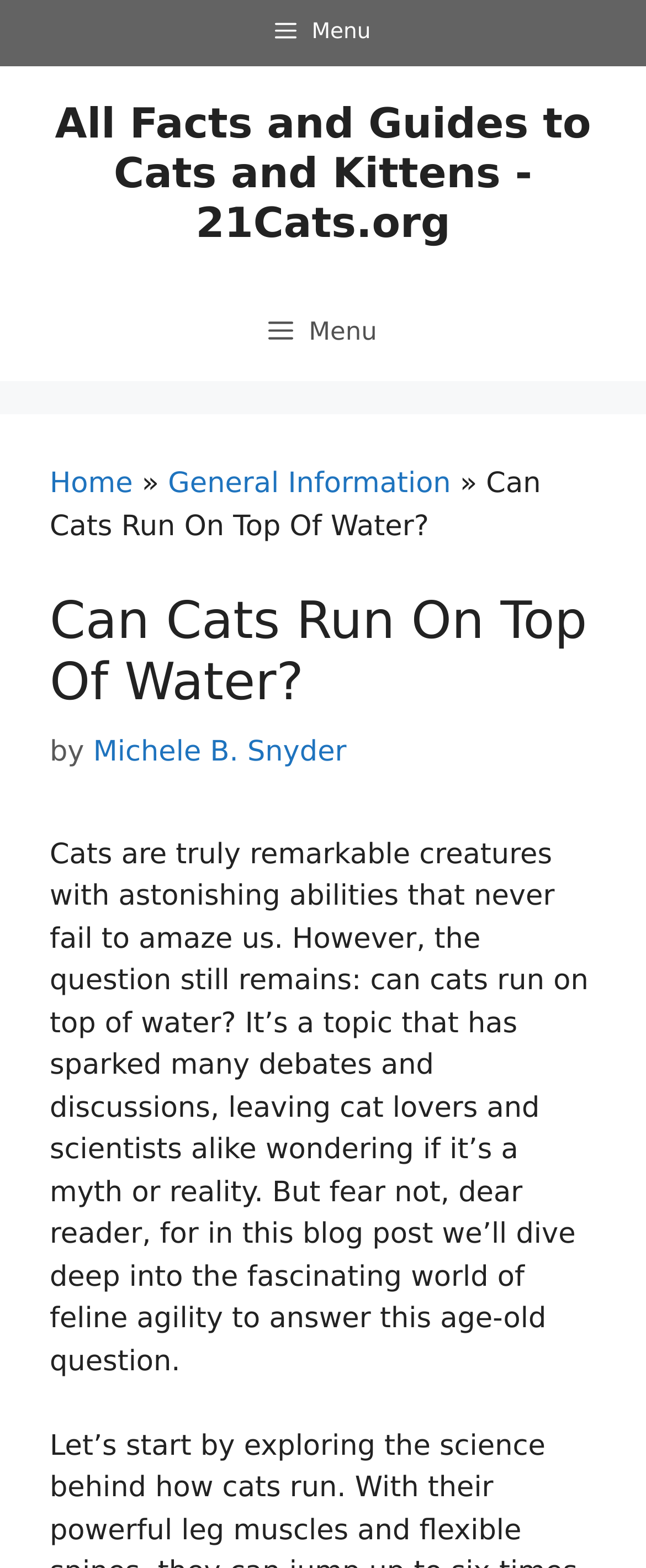Using the information from the screenshot, answer the following question thoroughly:
What is the primary topic category of this webpage?

The primary topic category of this webpage is determined by reading the breadcrumb navigation section, which shows that the current page is a subcategory of 'General Information'.